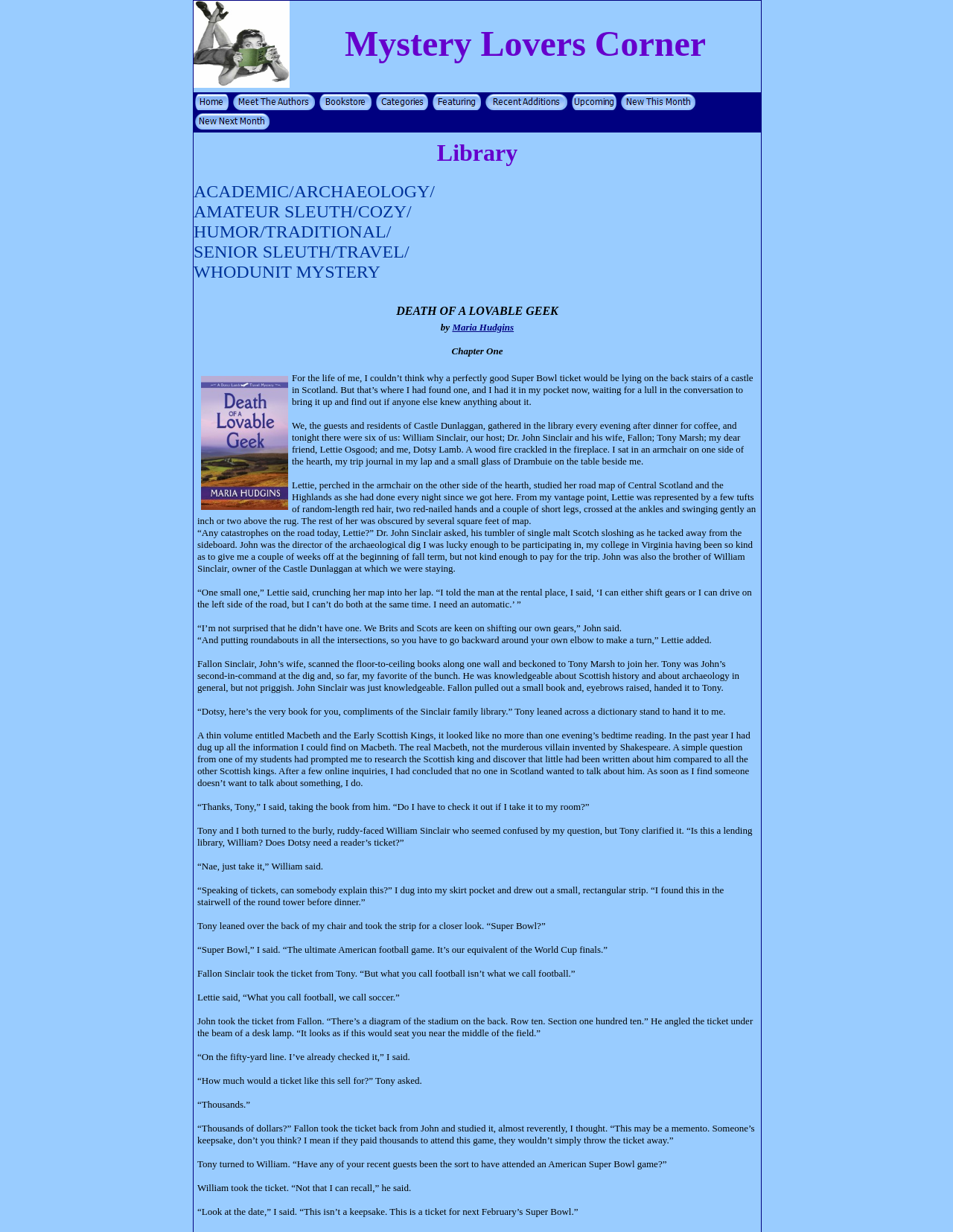Pinpoint the bounding box coordinates of the element you need to click to execute the following instruction: "Click Categories". The bounding box should be represented by four float numbers between 0 and 1, in the format [left, top, right, bottom].

[0.395, 0.082, 0.449, 0.091]